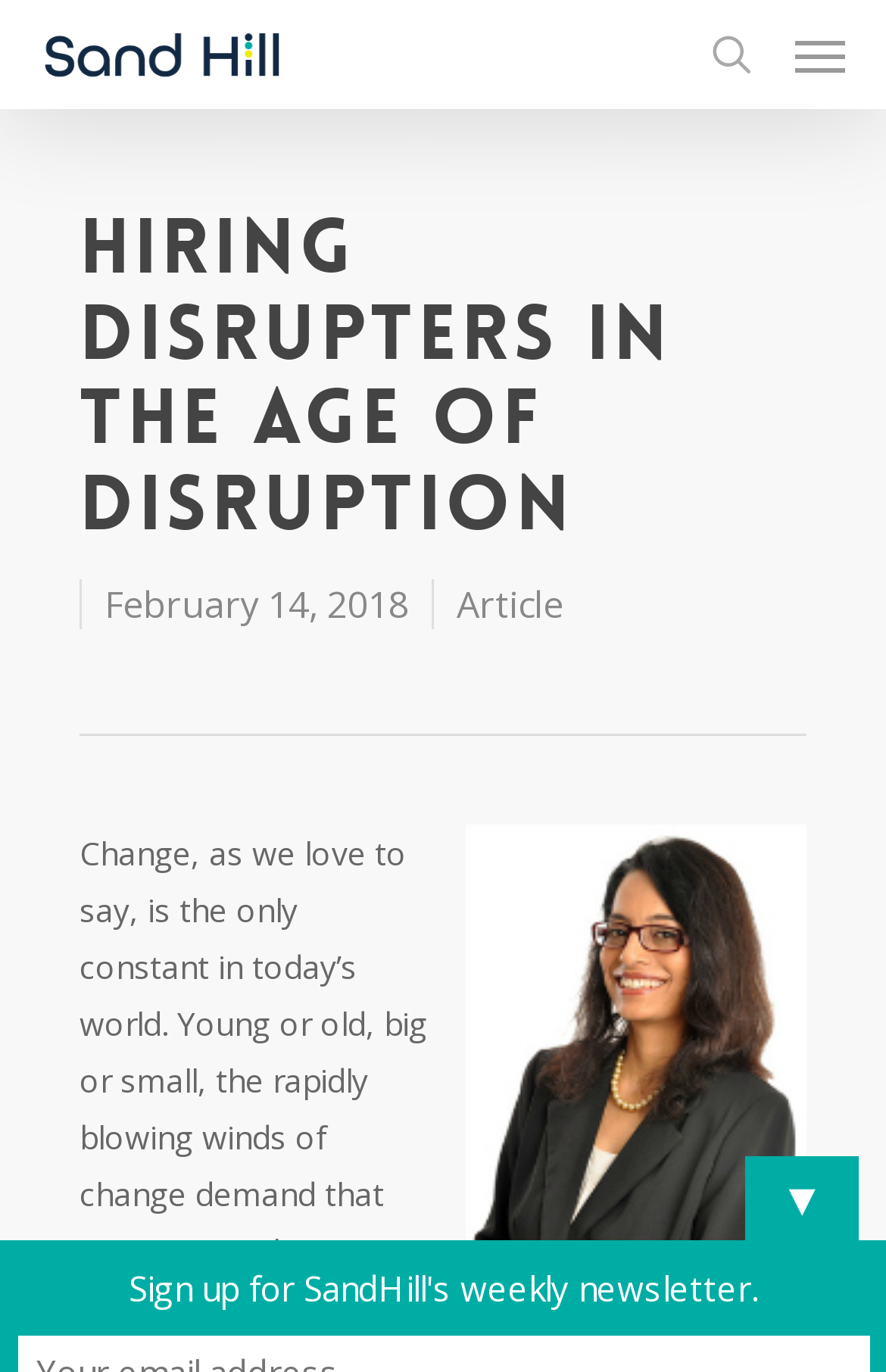Detail the webpage's structure and highlights in your description.

The webpage is about hiring disruptors in the age of disruption, specifically focusing on the executive search process for transformational leaders. 

At the top left of the page, there is a link to "Sand Hill Group" accompanied by an image with the same name. On the top right, there is a search link and a navigation menu link that is not expanded. 

Below the top section, there is a prominent heading that reads "Hiring Disrupters in the Age of Disruption". 

To the right of the heading, there is a date "February 14, 2018" and an "Article" link. The article link is accompanied by a large image that takes up most of the bottom half of the page. 

At the bottom right of the page, there is a downward arrow symbol "▼".